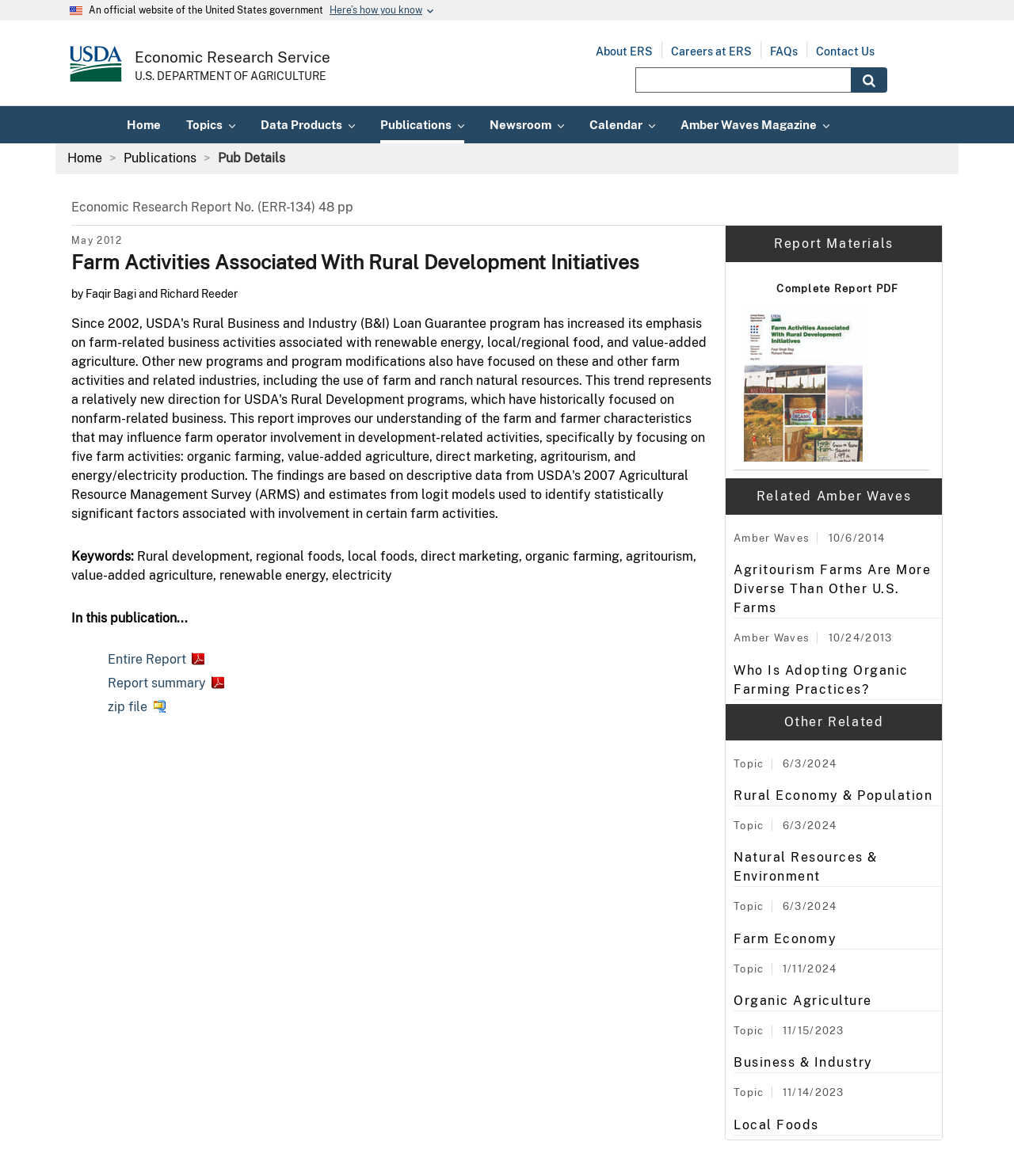Determine the bounding box coordinates of the area to click in order to meet this instruction: "Send an email to the cafe".

None